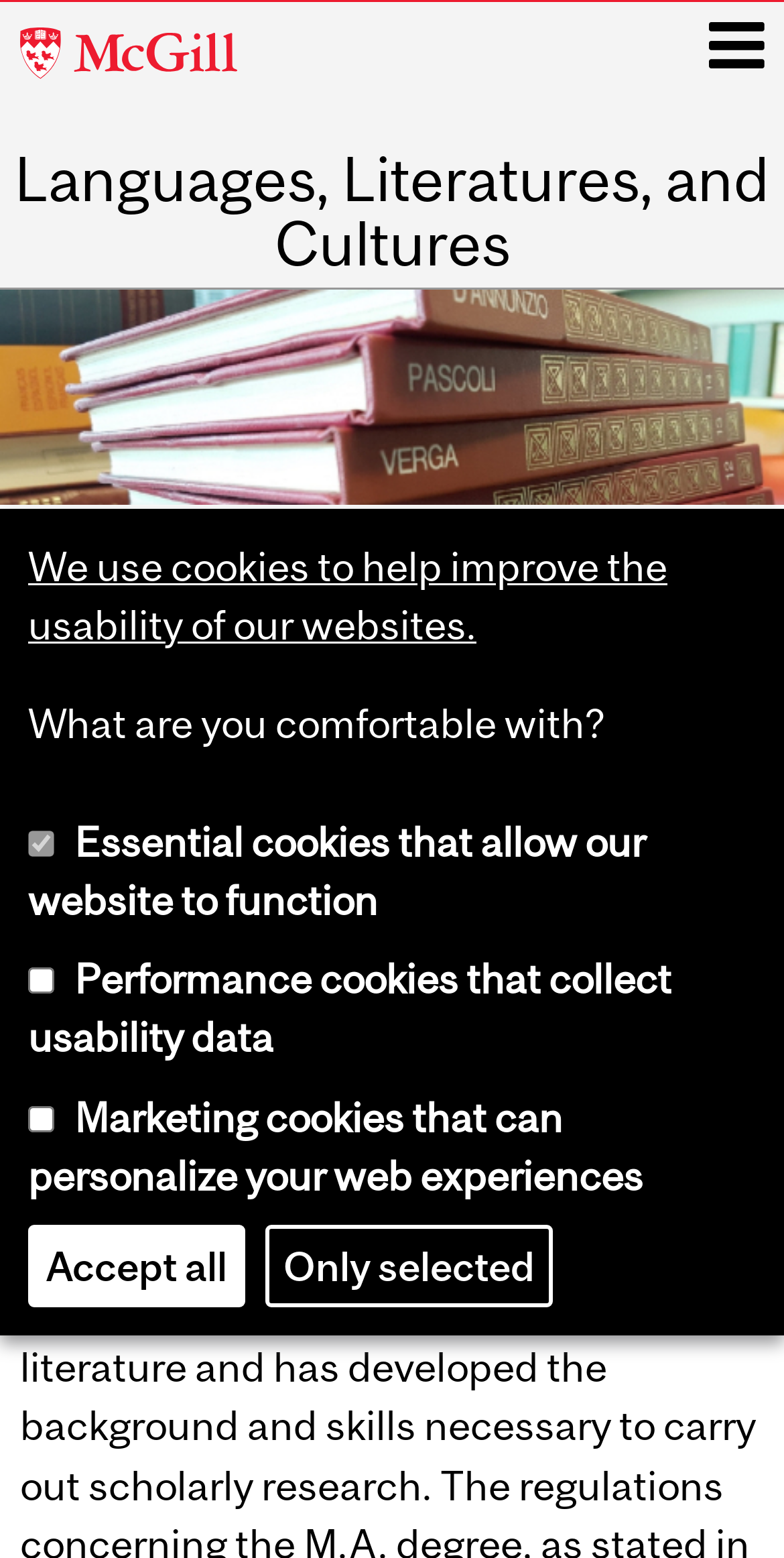How many options are available in the Master's program?
Provide a detailed and well-explained answer to the question.

Based on the webpage content, it is mentioned that the Department of Italian provides two streams in its Master's program, which are the thesis option and the non-thesis option.